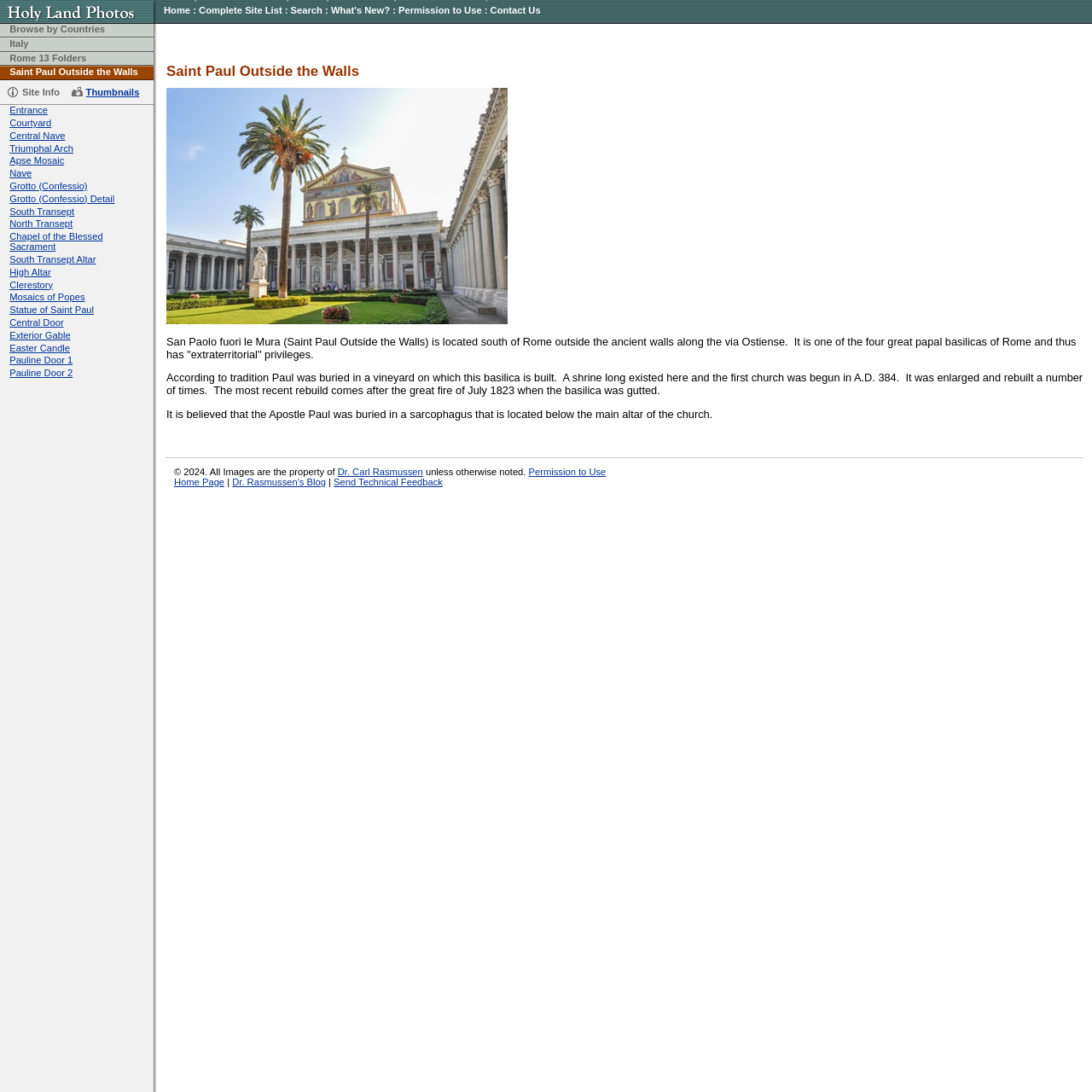What is the name of the basilica?
Look at the image and respond with a one-word or short phrase answer.

Saint Paul Outside the Walls